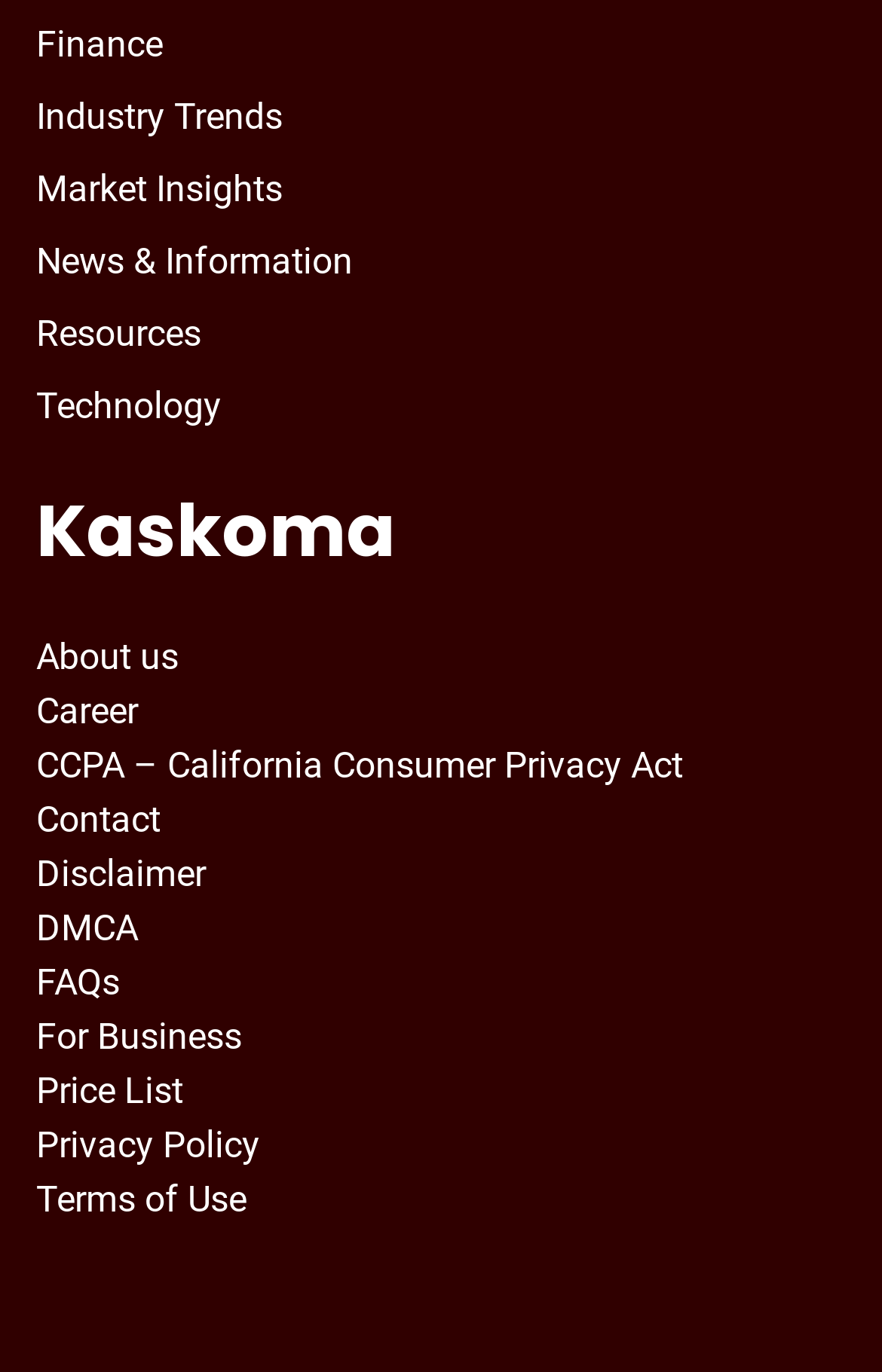Respond to the following query with just one word or a short phrase: 
What is the first link on the webpage?

Finance